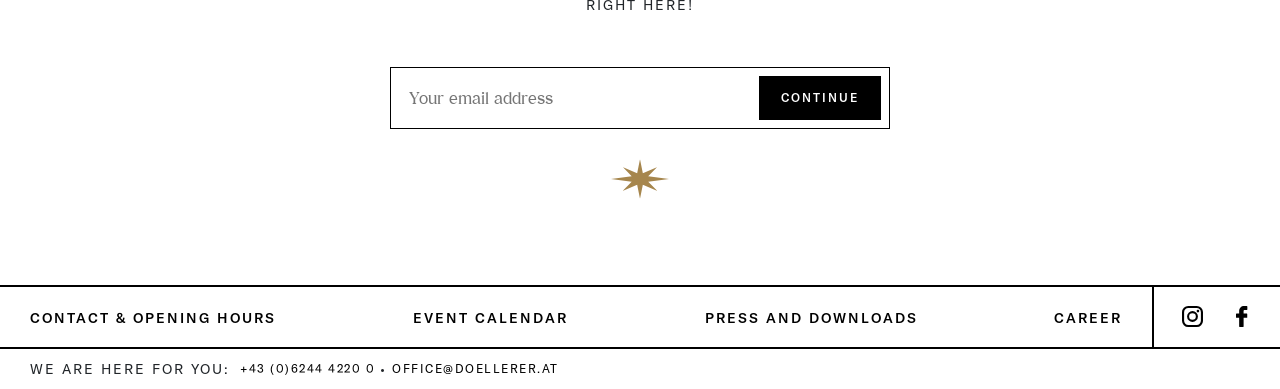Answer in one word or a short phrase: 
What is the purpose of the textbox?

Newsletter